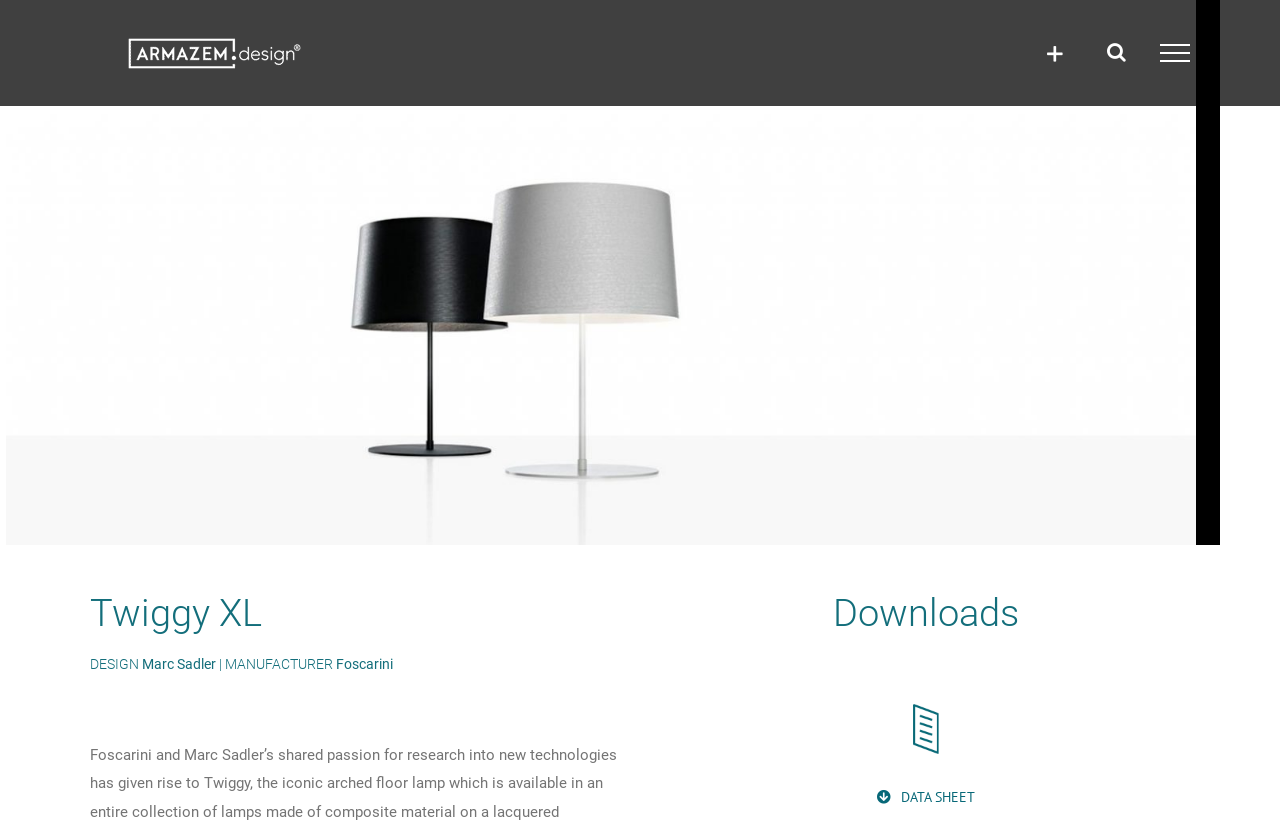Give the bounding box coordinates for the element described as: "".

[0.911, 0.379, 0.934, 0.415]